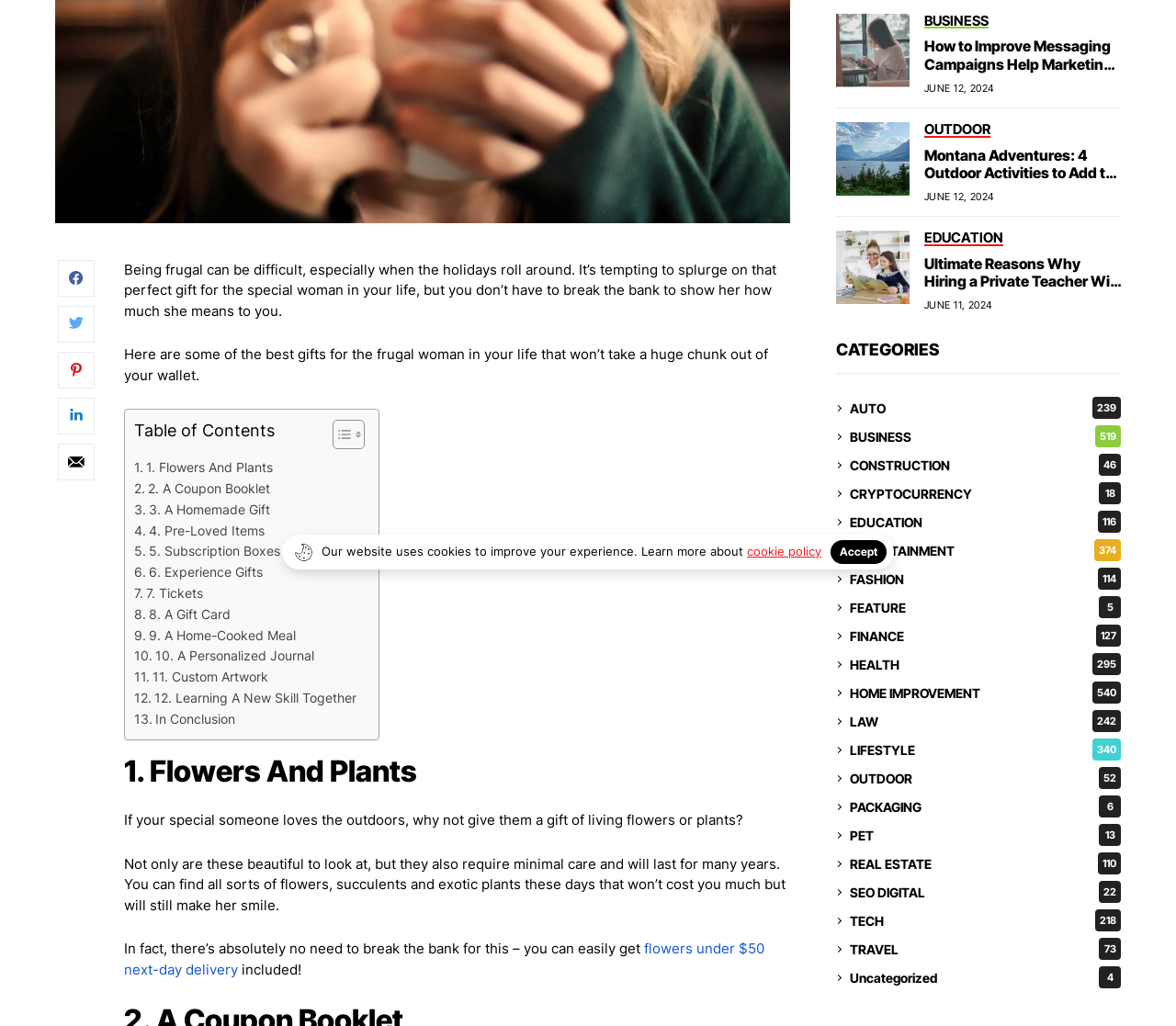Please find the bounding box for the UI element described by: "Diego D'Egidio".

None